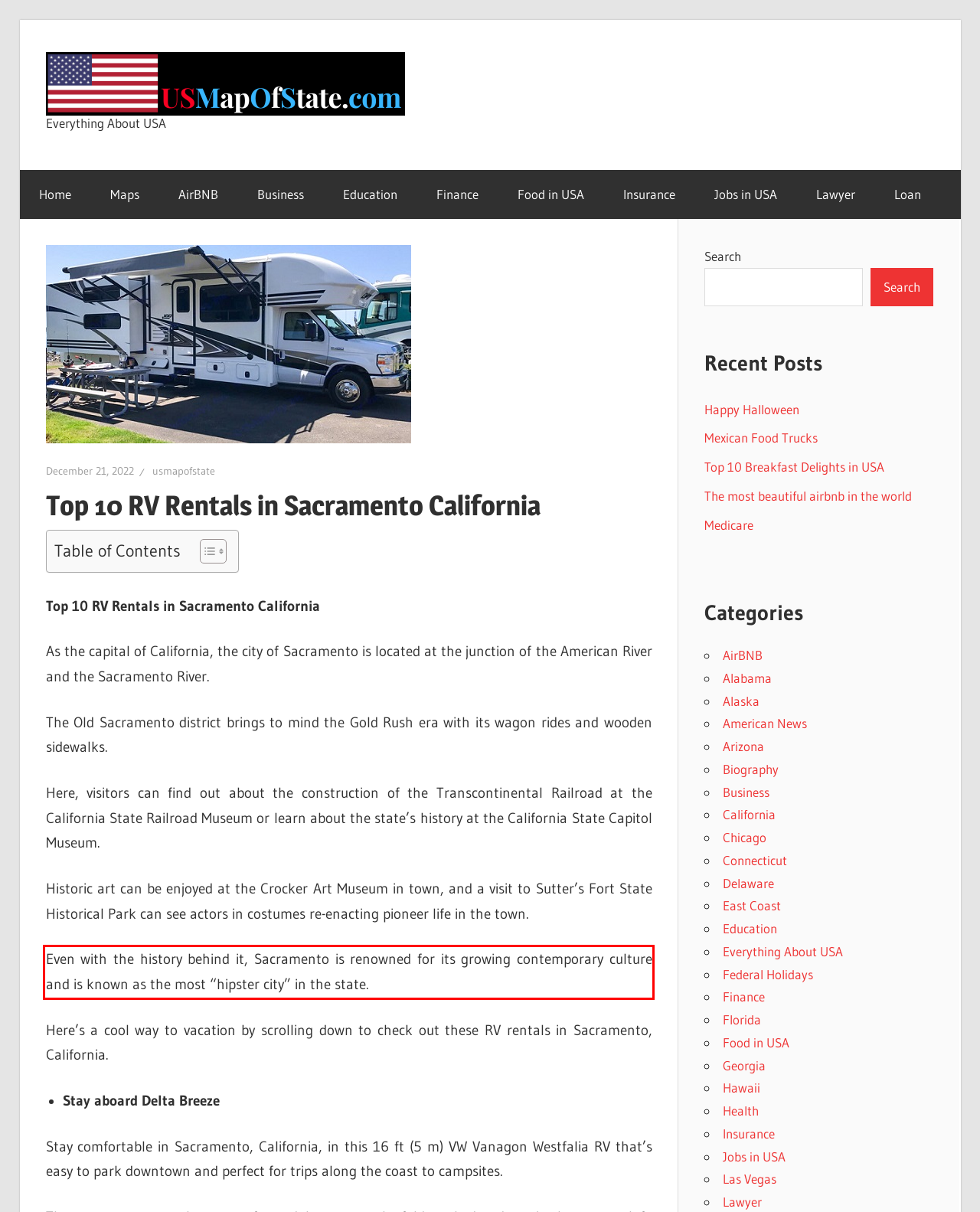Identify the text inside the red bounding box on the provided webpage screenshot by performing OCR.

Even with the history behind it, Sacramento is renowned for its growing contemporary culture and is known as the most “hipster city” in the state.